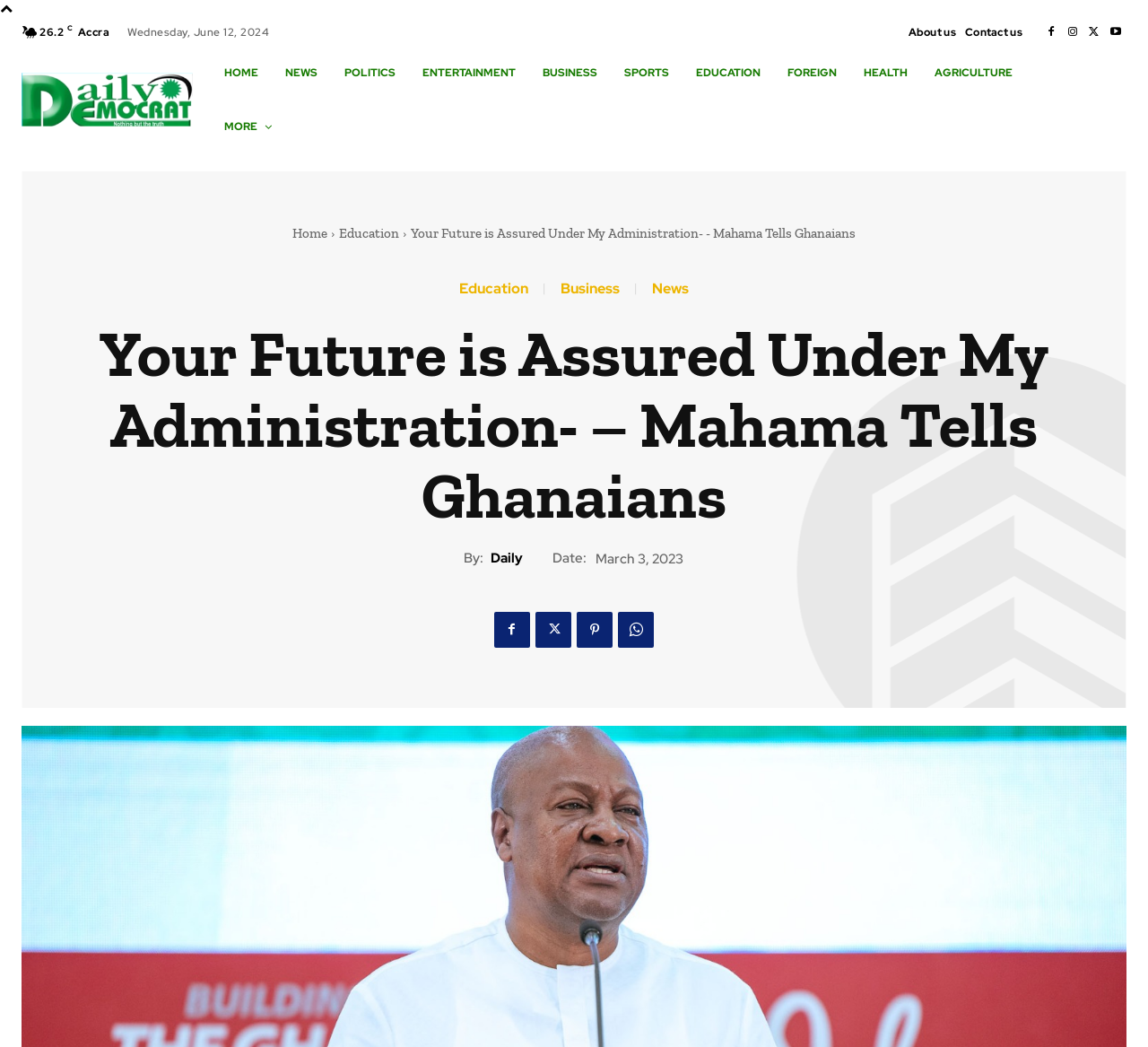Identify the bounding box coordinates of the area that should be clicked in order to complete the given instruction: "Click the 'Contact us' link". The bounding box coordinates should be four float numbers between 0 and 1, i.e., [left, top, right, bottom].

[0.841, 0.018, 0.891, 0.044]